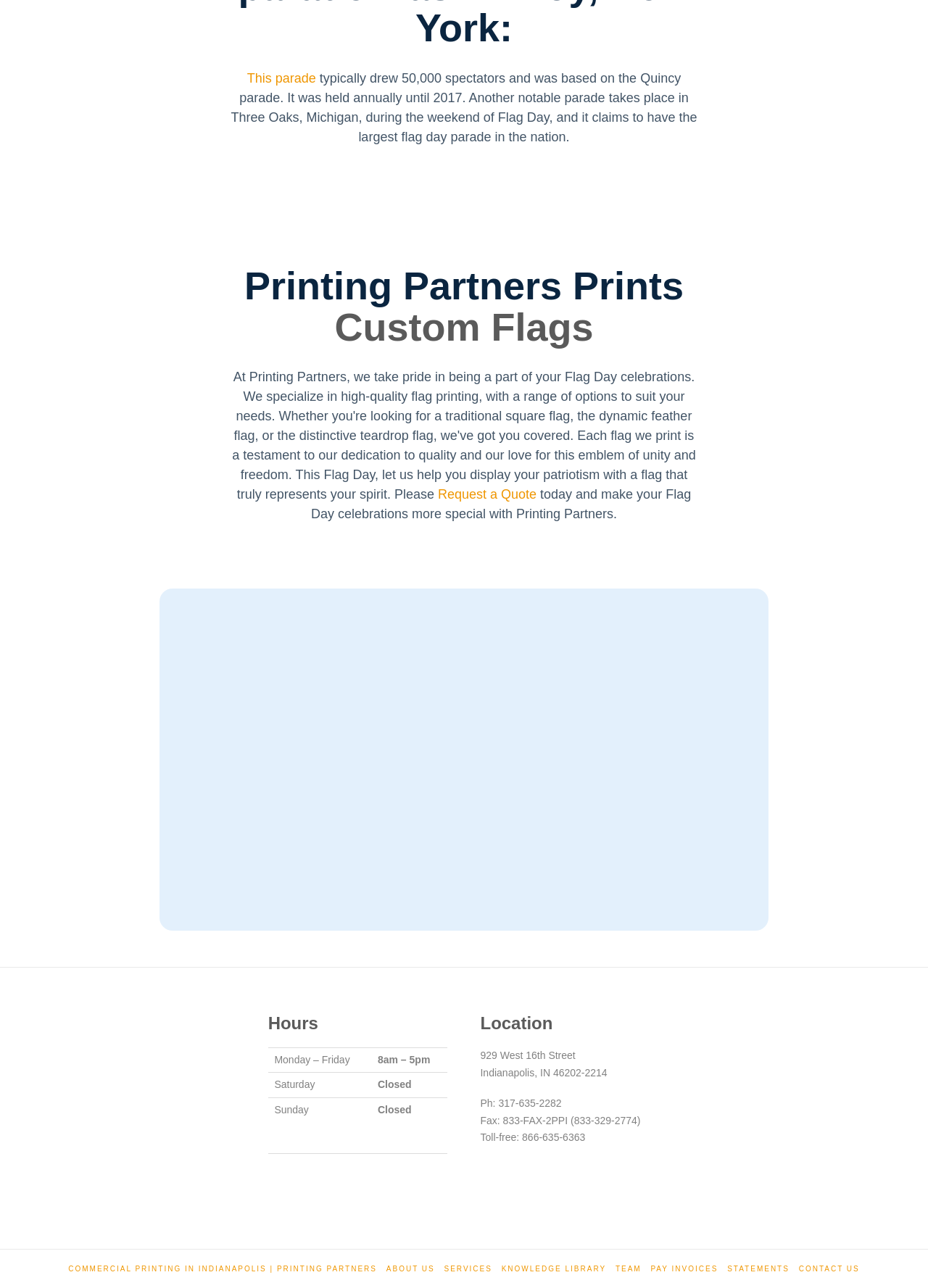Show the bounding box coordinates of the element that should be clicked to complete the task: "Click on the 'Request a Quote' link".

[0.472, 0.378, 0.578, 0.39]